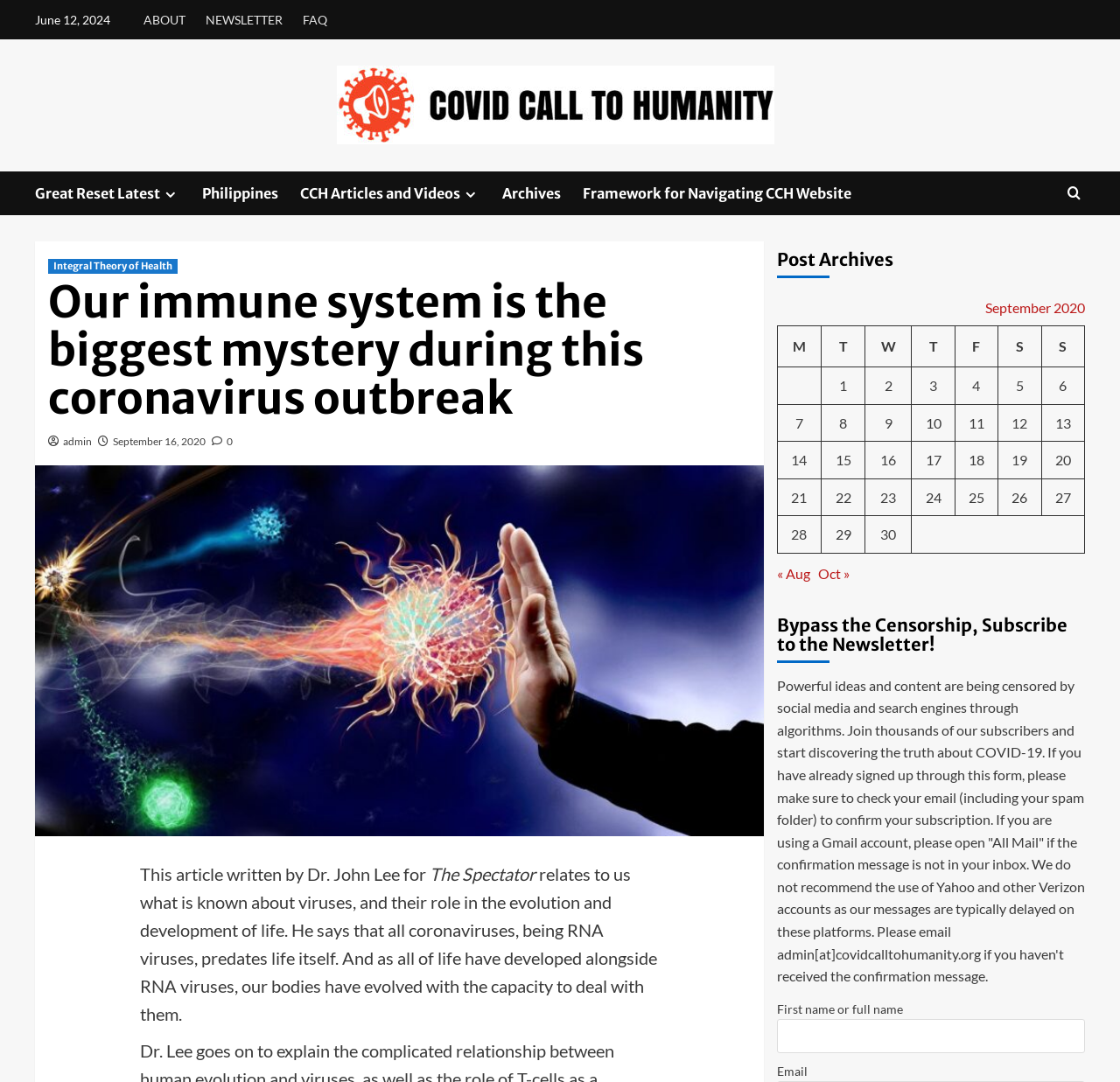Please determine the primary heading and provide its text.

Our immune system is the biggest mystery during this coronavirus outbreak